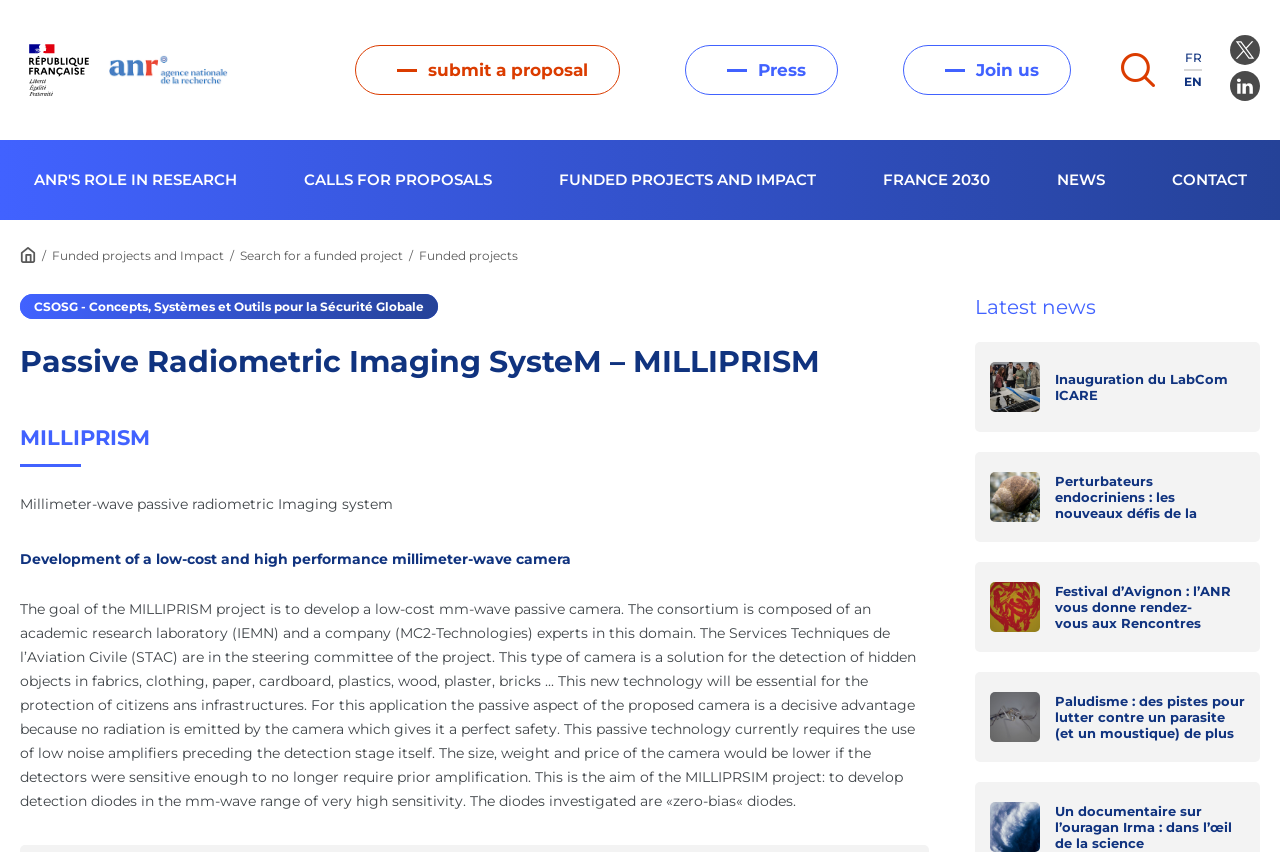Describe the webpage in detail, including text, images, and layout.

The webpage is about the "Millimeter-wave passive radiometric Imaging system" project, also known as MILLIPRISM. At the top left corner, there is a logo of "République Française" and a link to go back to the home page. Below these elements, there are several links to different sections of the website, including "Submit a proposal", "Press", "Join us", and language options.

On the top right corner, there is a button with an icon and a few more links. Below the top navigation bar, there are six main links to different sections of the website, including "ANR'S ROLE IN RESEARCH", "CALLS FOR PROPOSALS", "FUNDED PROJECTS AND IMPACT", "FRANCE 2030", "NEWS", and "CONTACT".

The main content of the webpage is about the MILLIPRISM project. There is a heading that reads "Passive Radiometric Imaging SysteM – MILLIPRISM" followed by a subheading "MILLIPRISM". Below these headings, there is a paragraph that describes the project, which aims to develop a low-cost and high-performance millimeter-wave camera. The project involves an academic research laboratory and a company, and its goal is to develop detection diodes in the mm-wave range of very high sensitivity.

On the right side of the page, there is a section titled "Latest news" with four news articles. Each article has a heading and a brief summary. The articles are about various topics, including the inauguration of a lab, endocrine disruptors, a festival, and malaria research.

Overall, the webpage provides information about the MILLIPRISM project and its goals, as well as news articles related to research and science.